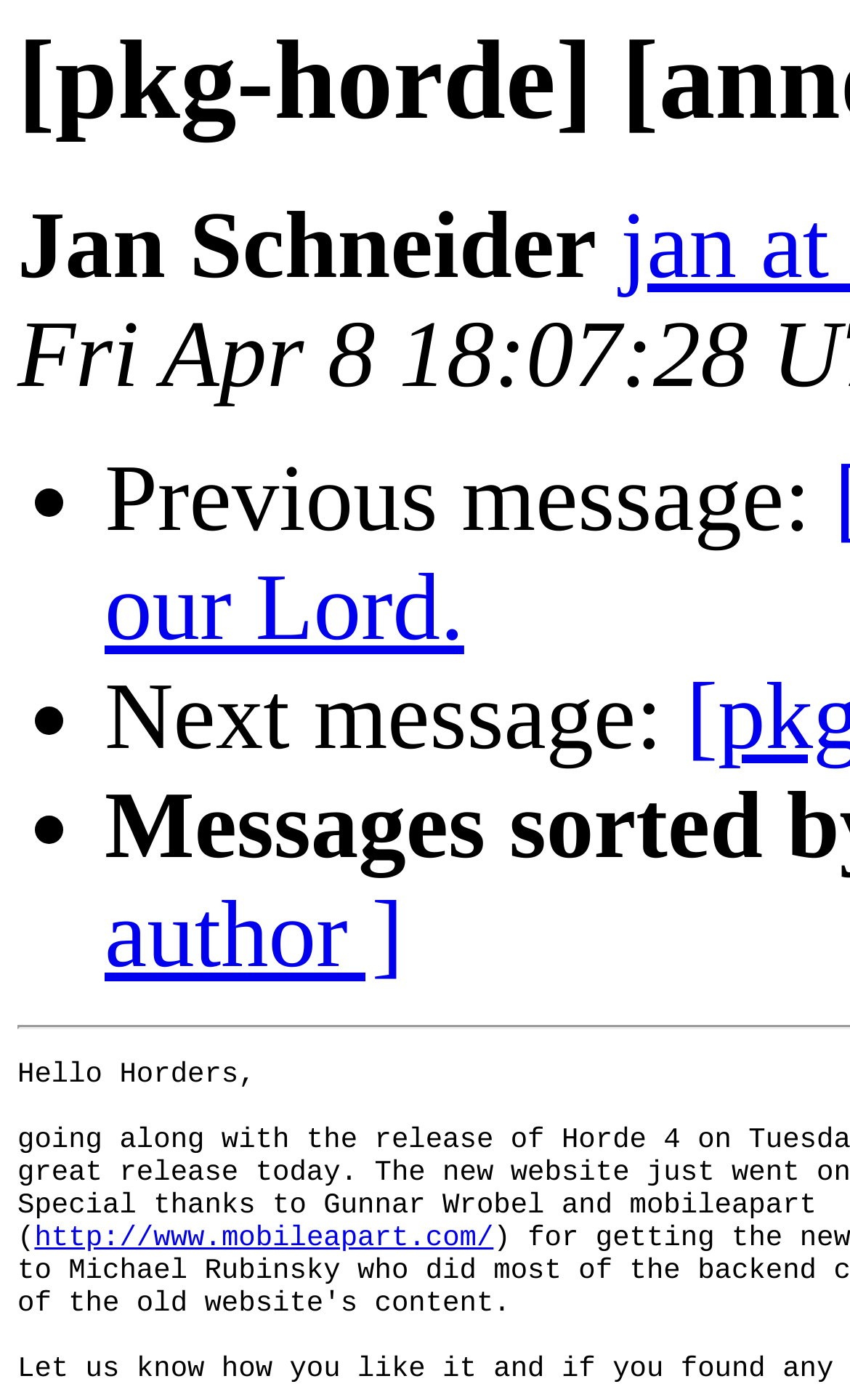Determine the bounding box coordinates for the UI element with the following description: "http://www.mobileapart.com/". The coordinates should be four float numbers between 0 and 1, represented as [left, top, right, bottom].

[0.041, 0.873, 0.582, 0.896]